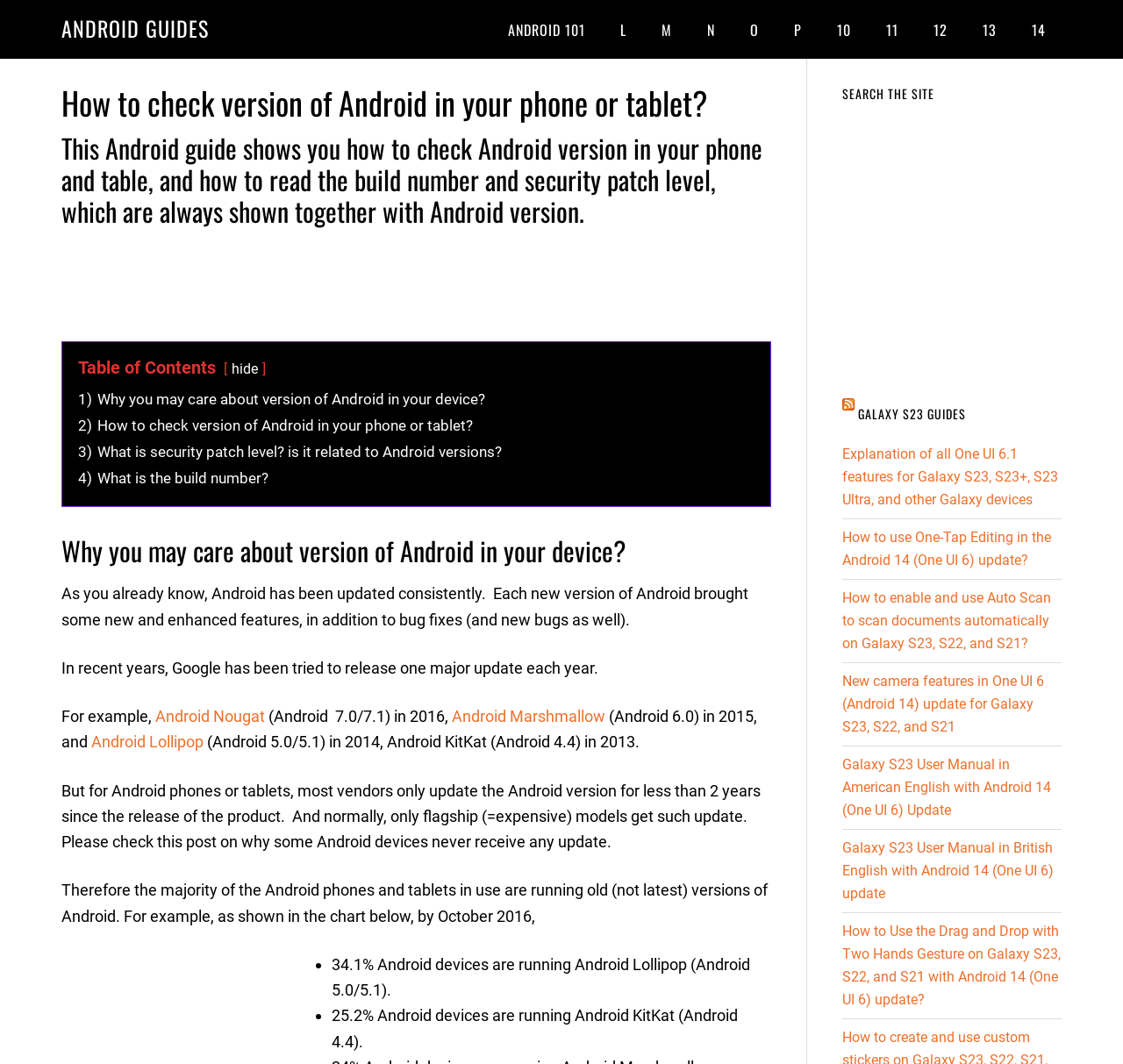Can you find the bounding box coordinates for the element to click on to achieve the instruction: "Read the 'Why you may care about version of Android in your device?' section"?

[0.055, 0.503, 0.687, 0.533]